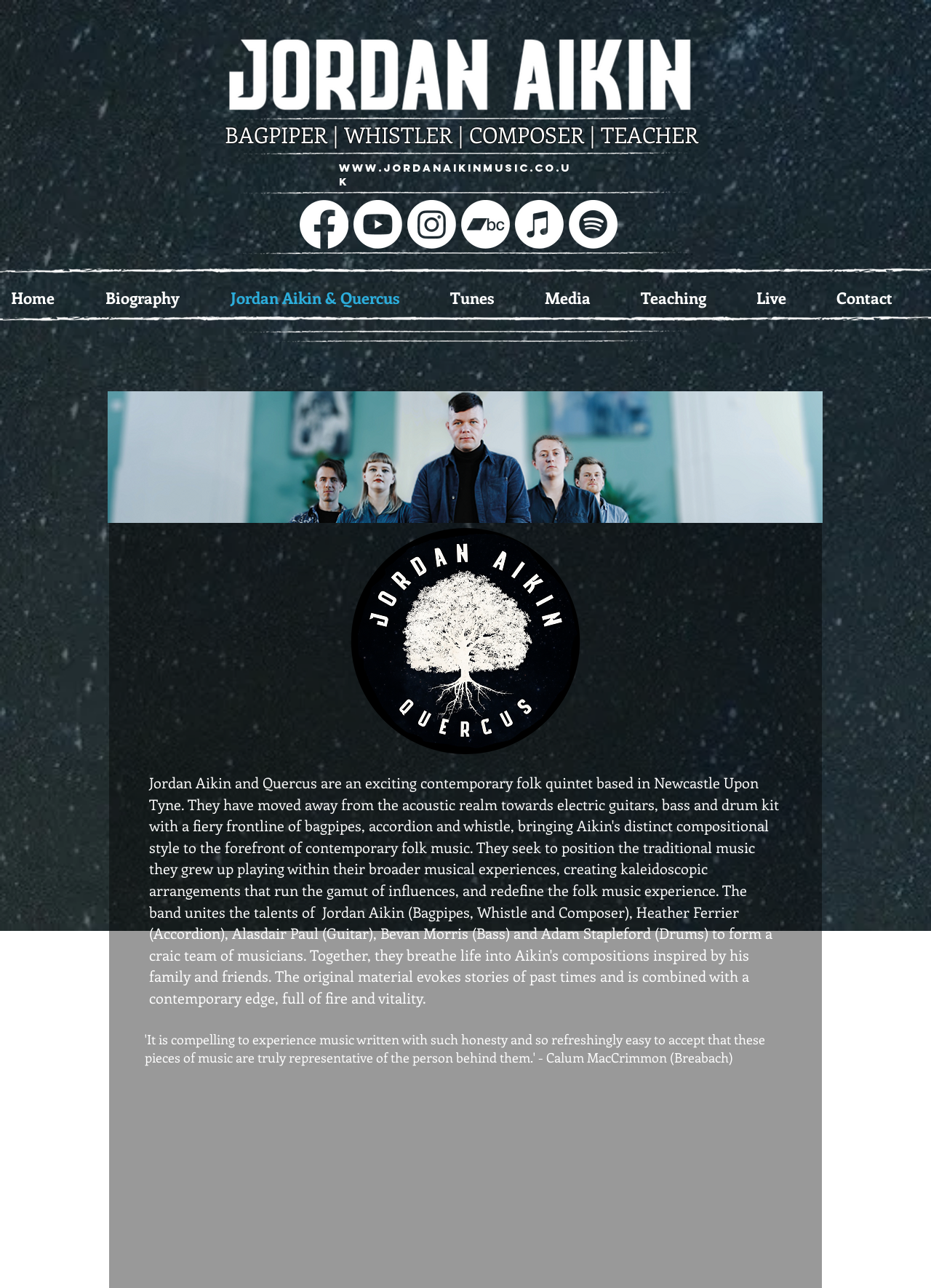Present a detailed account of what is displayed on the webpage.

The webpage is about Jordan Aikin & Quercus, a contemporary folk quintet. At the top, there is an image, "Untitled-11_edited.png", taking up about half of the screen width. Below it, there is a heading that reads "BAGPIPER | WHISTLER | COMPOSER | TEACHER", followed by a link to the website "www.jordanaikinmusic.co.uk".

On the left side, there is a social bar with links to various social media platforms, including Facebook, Youtube, Instagram, Bandcamp, Apple Music, and Spotify, each represented by an image. 

Below the social bar, there is a navigation menu with links to different sections of the website, including "Home", "Biography", "Jordan Aikin & Quercus", "Tunes", "Media", "Teaching", and "Live".

On the right side, there is an image "bandd.png" taking up about half of the screen height. Above it, there is an image "logo 3-mmm.png" of the band's logo.

The main content of the webpage is a heading that describes the band's music style and background. The text explains that the band combines traditional music with contemporary influences, creating a unique sound. It also mentions the band members and their roles.

Below the main content, there is a quote from Calum MacCrimmon of Breabach, praising the band's music for its honesty and authenticity.